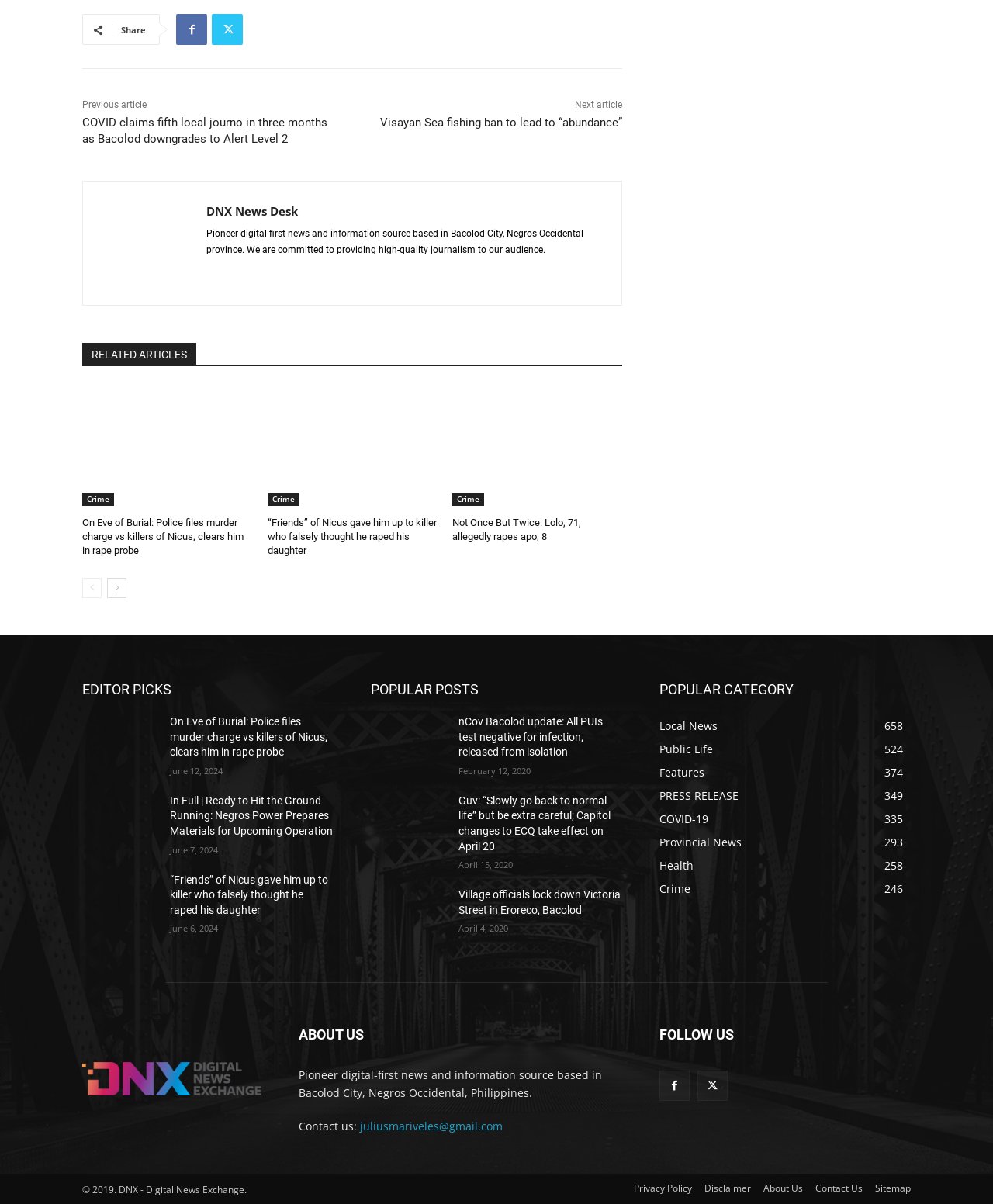How many popular posts are listed?
Analyze the image and deliver a detailed answer to the question.

I counted the number of links under the 'POPULAR POSTS' heading and found four links with article titles, indicating there are four popular posts listed.